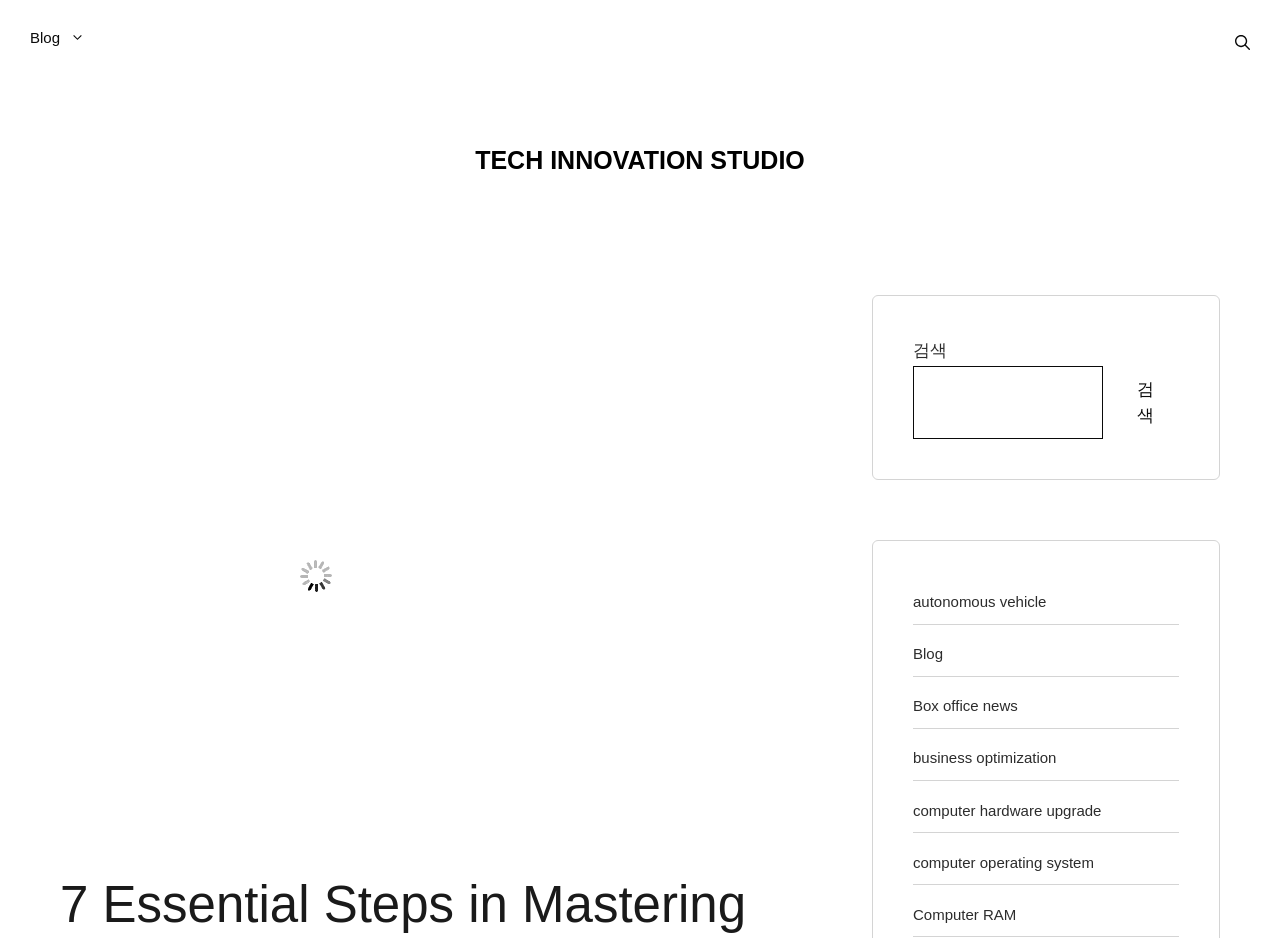Determine the bounding box coordinates of the UI element described by: "name="input_19"".

None